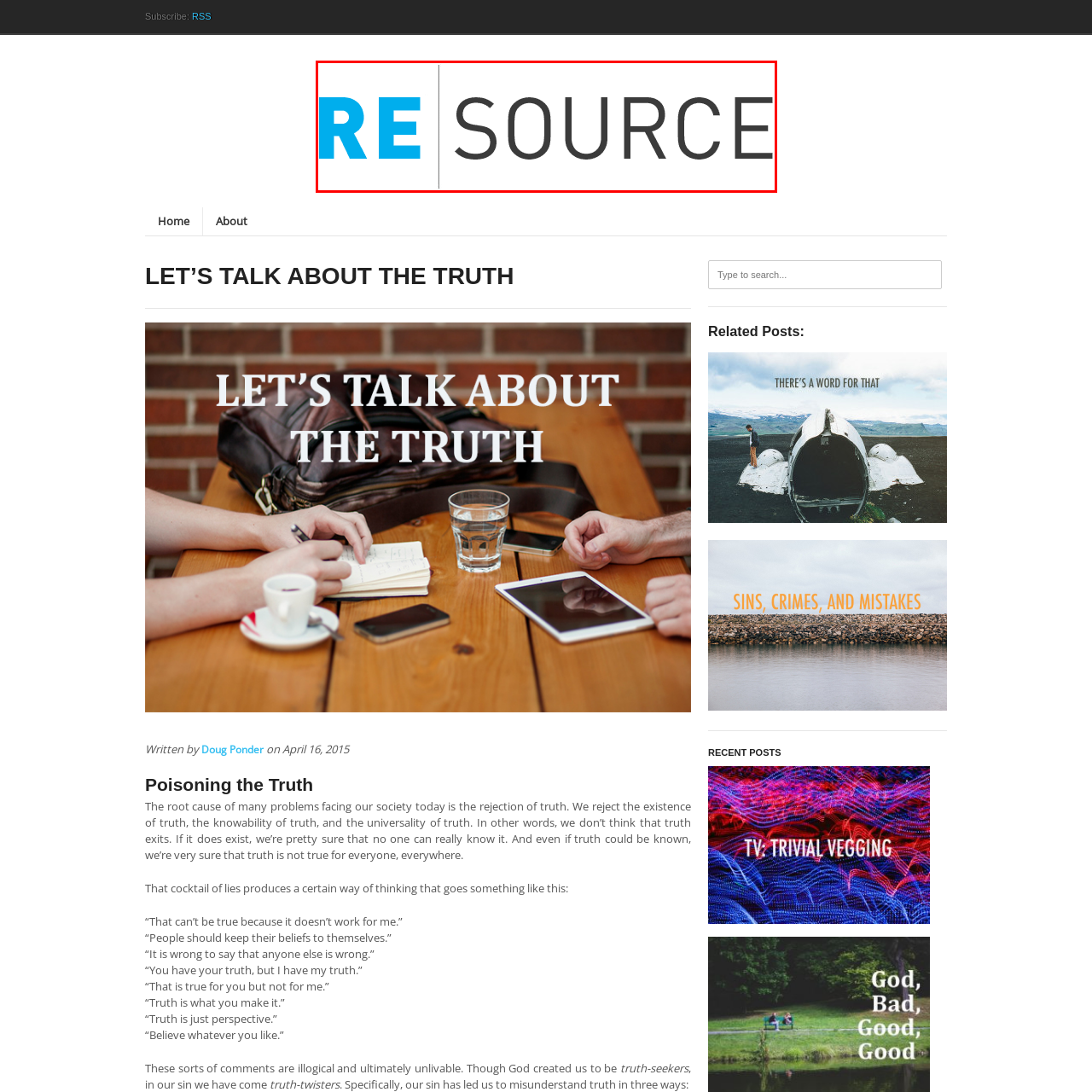Examine the image indicated by the red box and respond with a single word or phrase to the following question:
What is the mission of Remnant Resource?

engage readers in thoughtful discussions